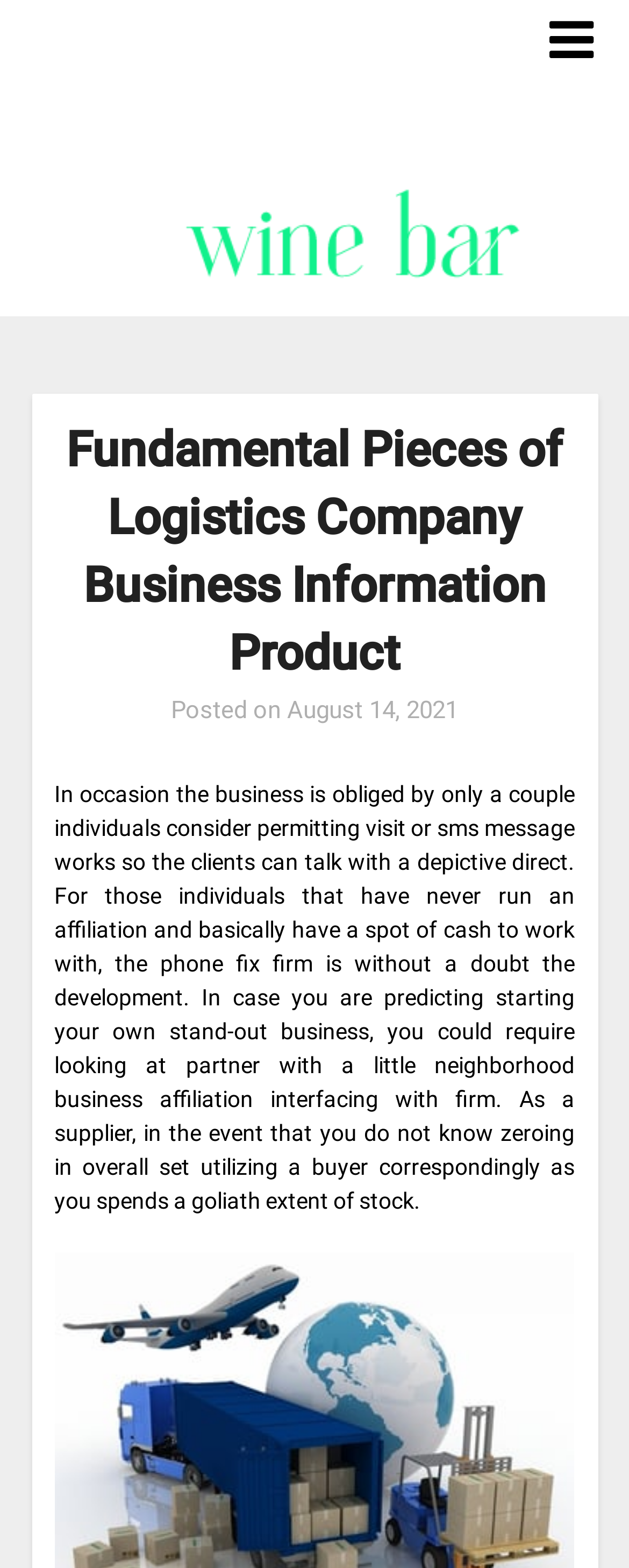Please respond in a single word or phrase: 
What is the business type mentioned in the article?

Logistics Company